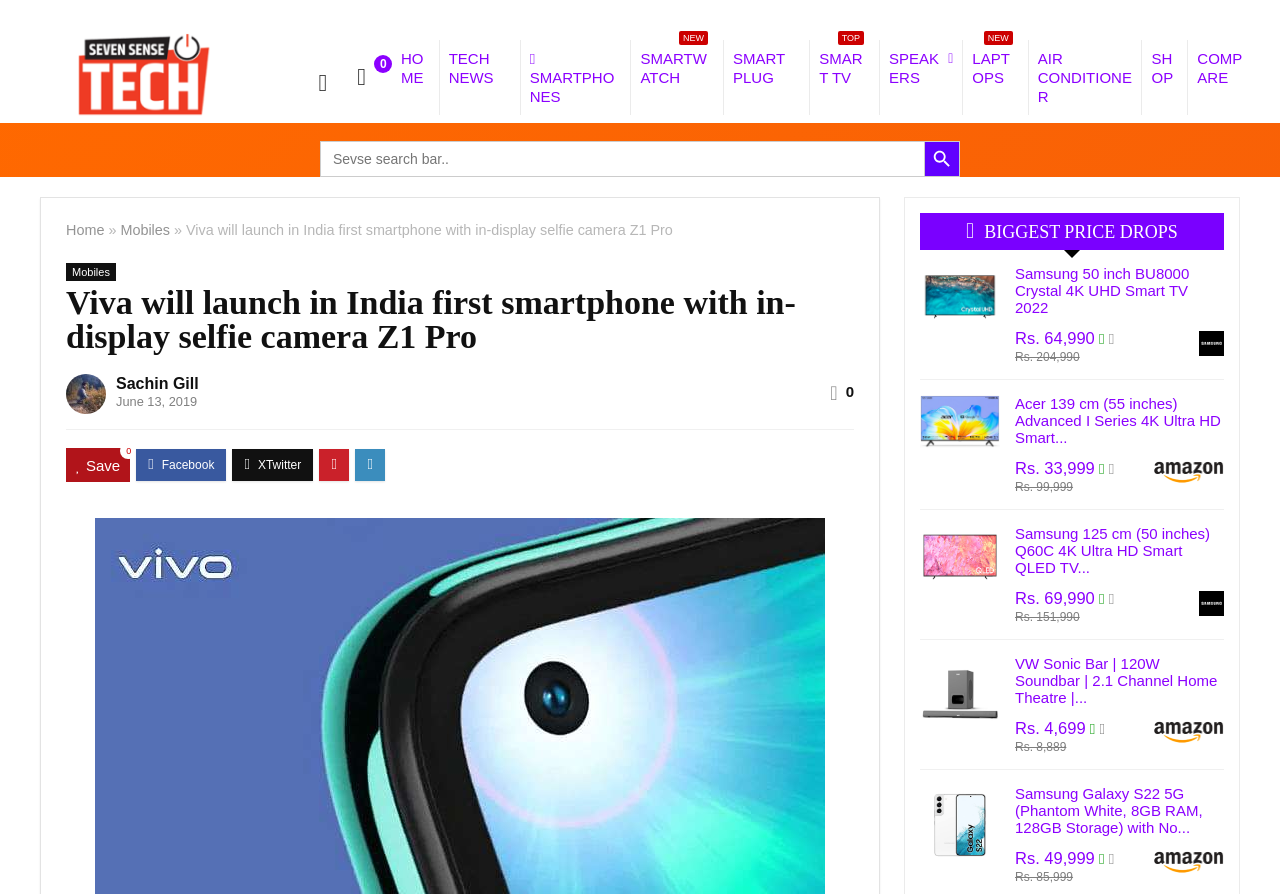Based on the image, please elaborate on the answer to the following question:
What is the name of the website?

I determined the answer by looking at the link element with the text 'Seven Sense Tech – Search | Compare | Best & Latest price of Smart TV, Soundbar, Smartphones, Gadgets & More' which is likely to be the website's name.